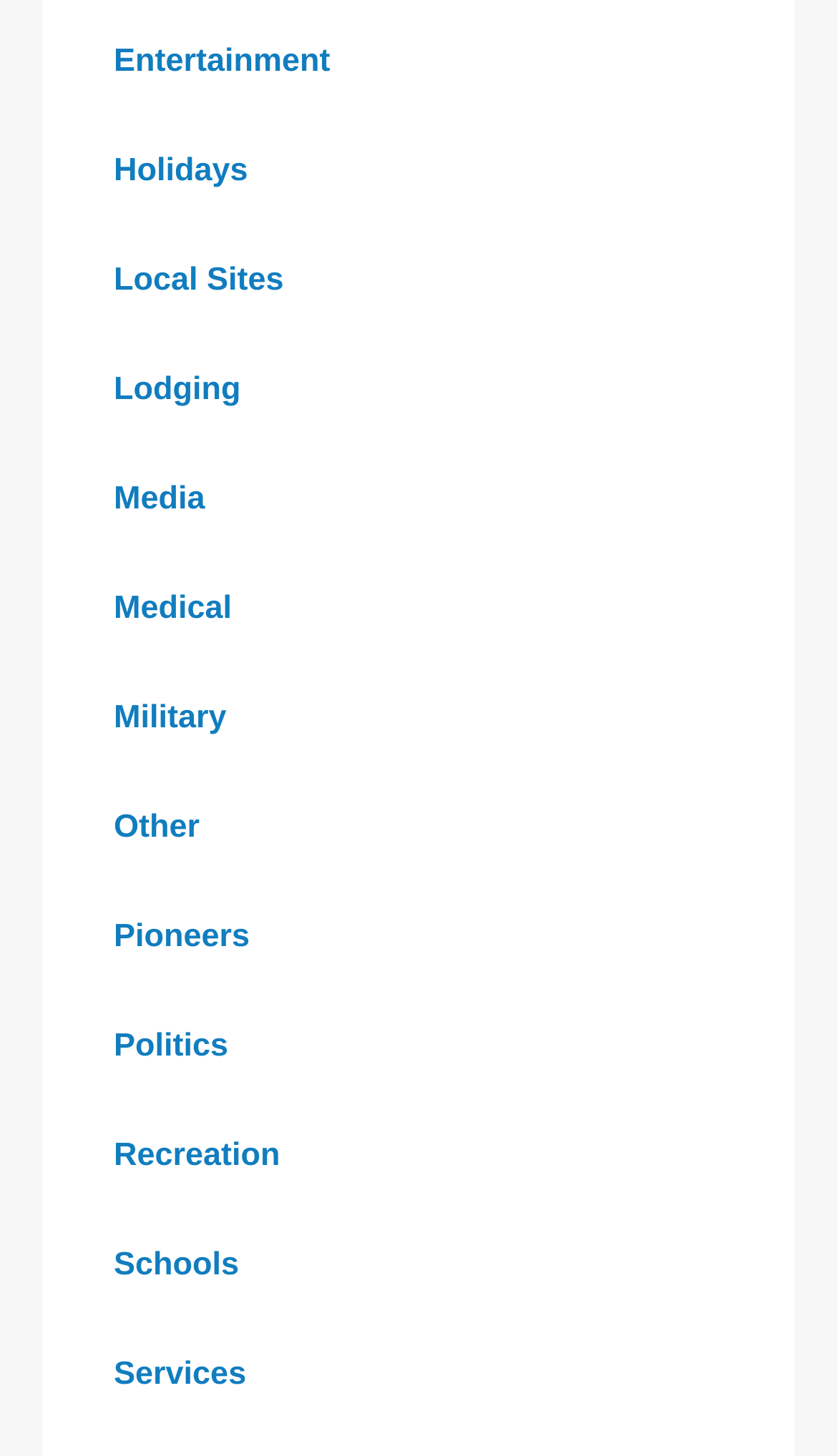Identify the bounding box coordinates for the element you need to click to achieve the following task: "Browse Entertainment". Provide the bounding box coordinates as four float numbers between 0 and 1, in the form [left, top, right, bottom].

[0.09, 0.005, 0.441, 0.08]